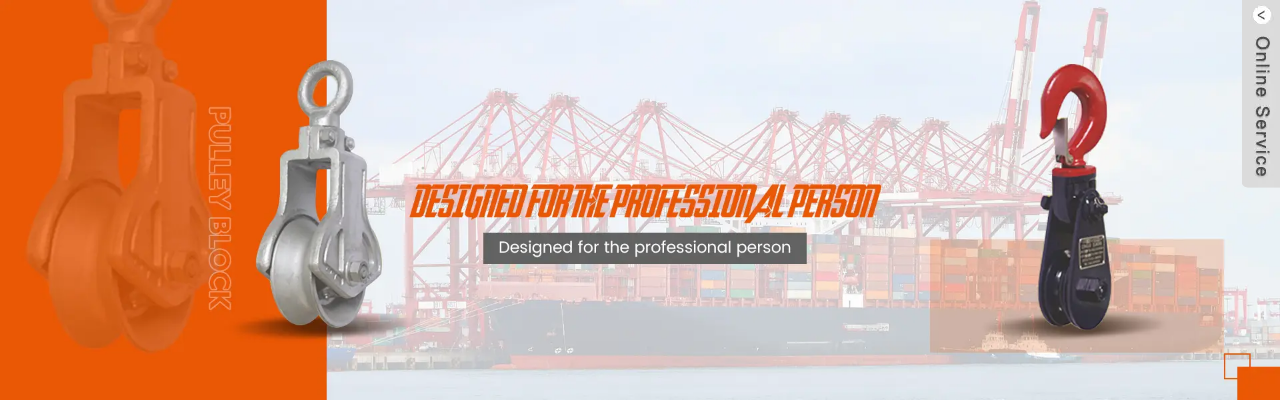Respond with a single word or phrase to the following question:
What is the purpose of the product?

For professional contexts